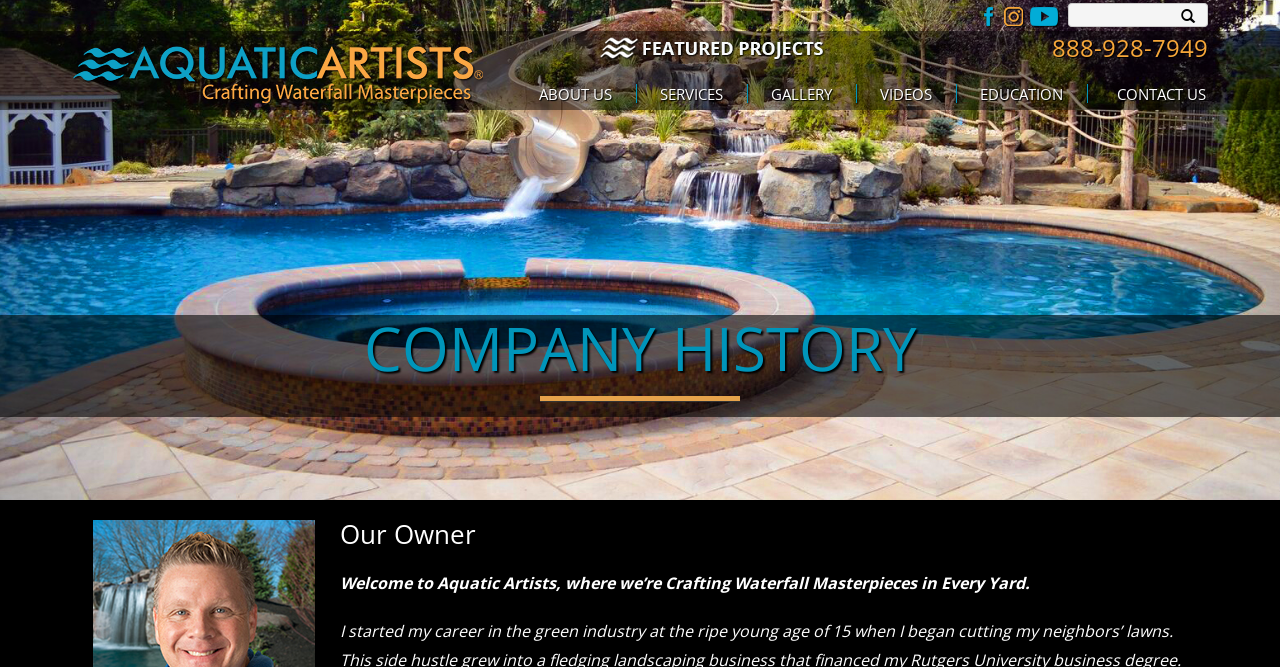What is the main topic of the webpage?
Look at the image and respond with a one-word or short phrase answer.

Company History